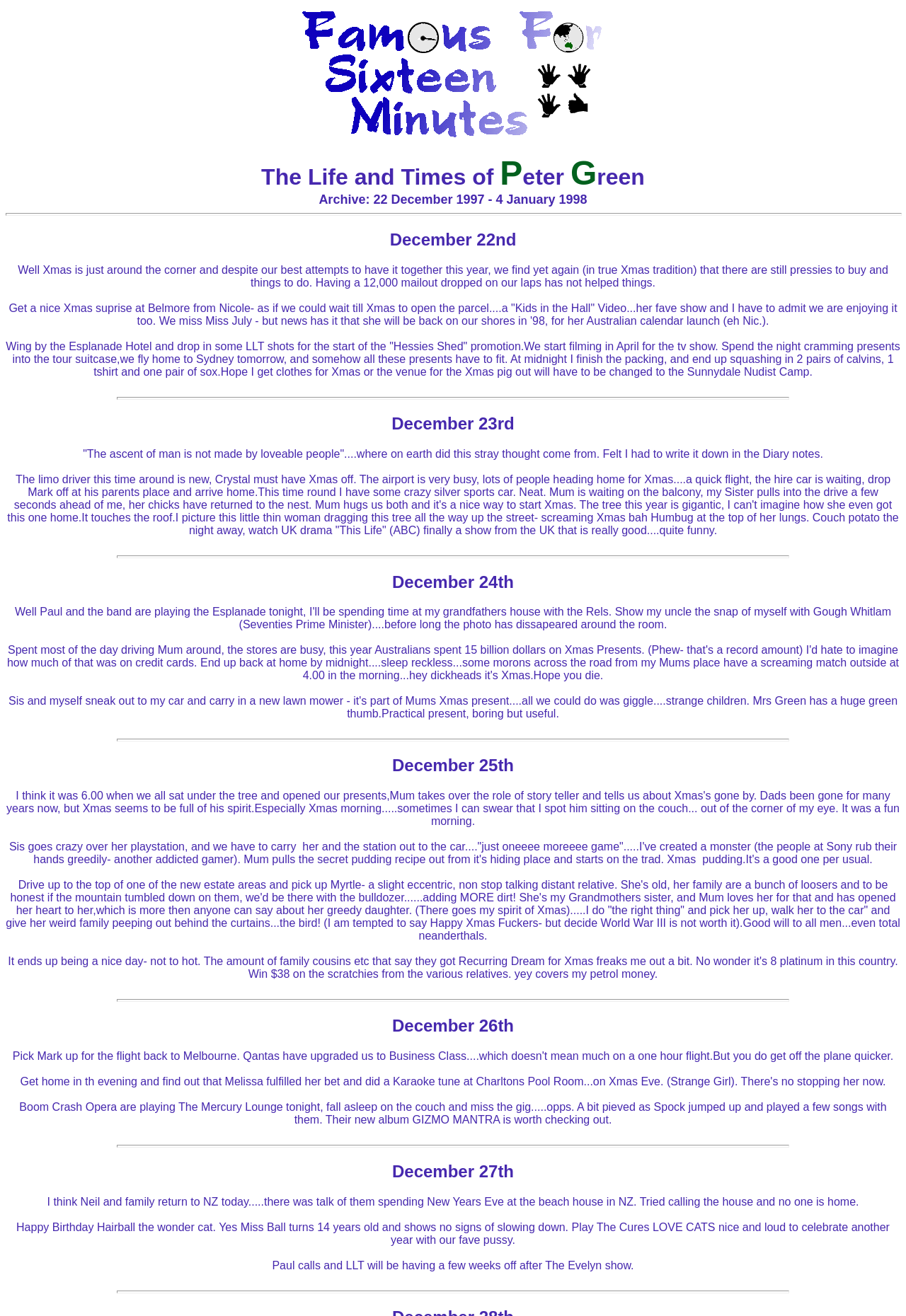What is the name of the TV show mentioned in the archive?
Answer the question with a single word or phrase by looking at the picture.

This Life